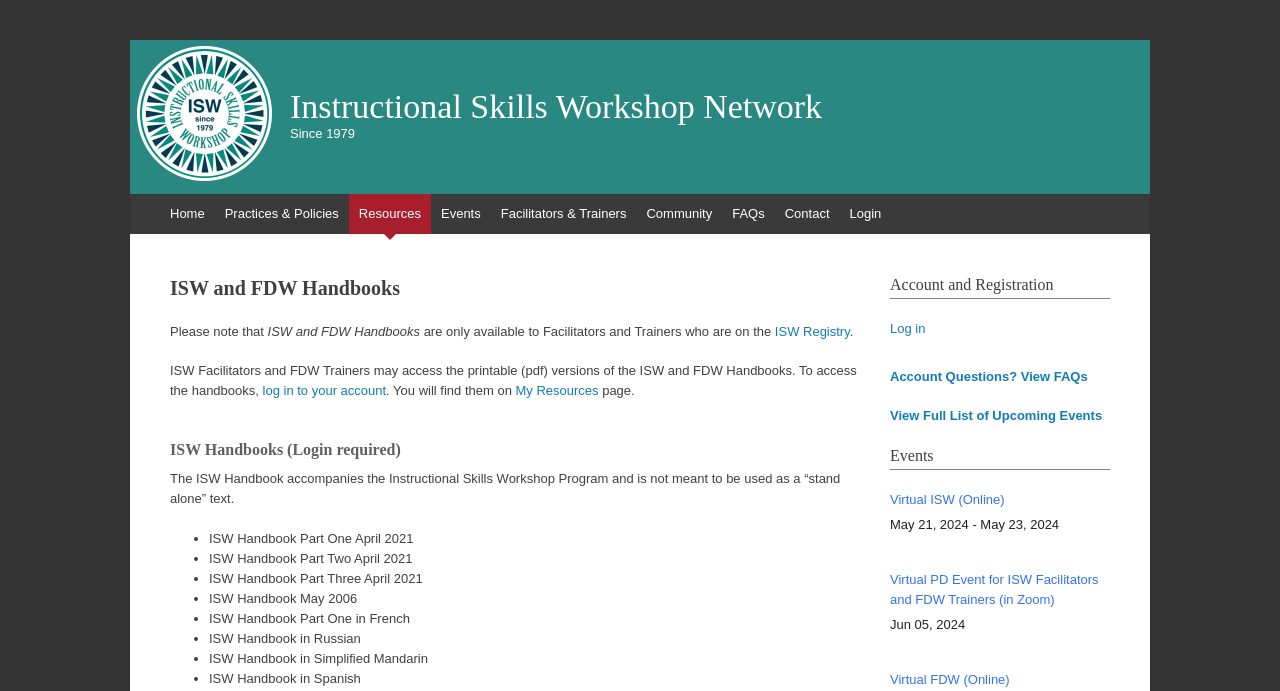Locate the coordinates of the bounding box for the clickable region that fulfills this instruction: "Log in to your account".

[0.205, 0.554, 0.302, 0.576]